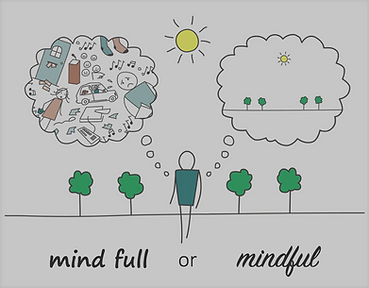Explain what the image portrays in a detailed manner.

The image illustrates a thought-provoking comparison between being "mind full" and "mindful." On the left side, a chaotic scene filled with various distractions—such as a crowded cityscape, musical notes, and other signs of a busy lifestyle—symbolizes a cluttered mindset. Contrasting this, the right side features a serene landscape with trees and a sun, representing tranquility and mindfulness. In the center, a figure stands, contemplating the two contrasting states, with the words "mind full" and "mindful" displayed prominently below. This visual captures the essence of mindful living and encourages an introspective look at one's mental state amidst a fast-paced world.